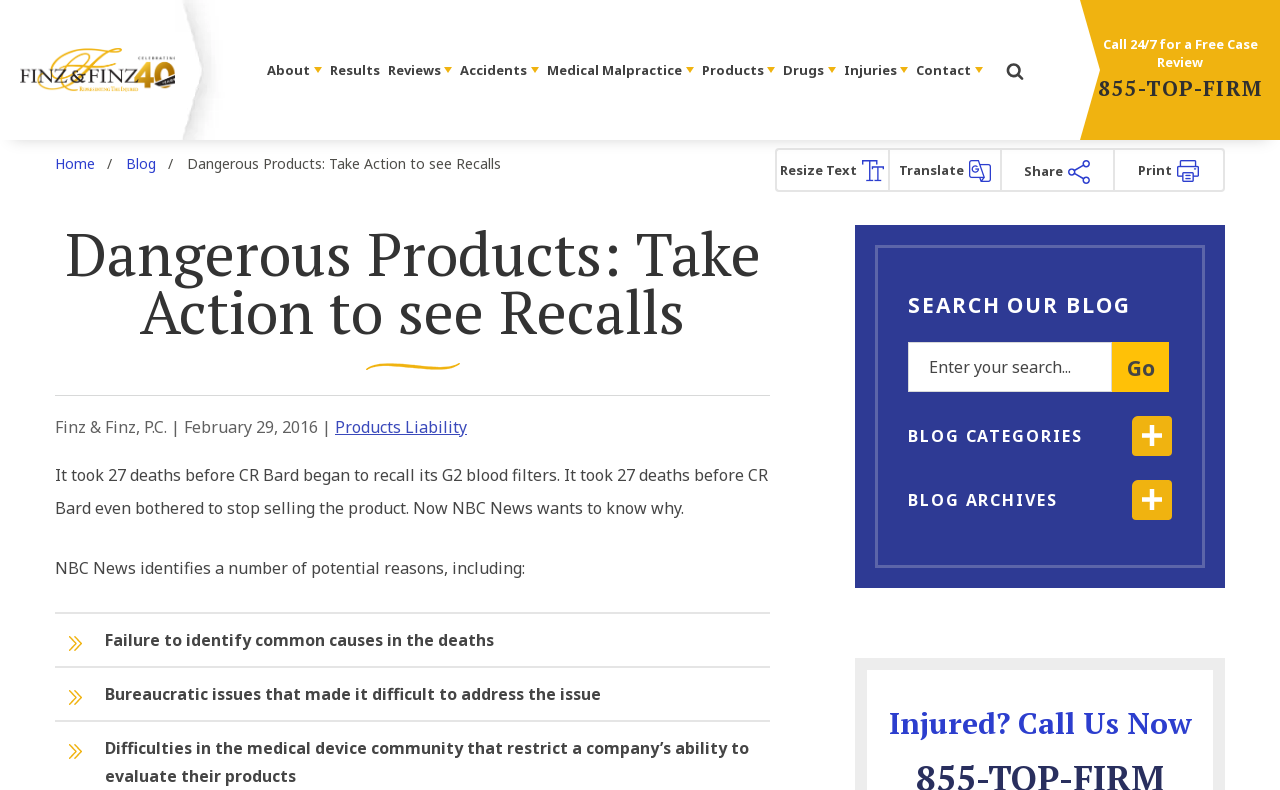Can you find and provide the title of the webpage?

Dangerous Products: Take Action to see Recalls